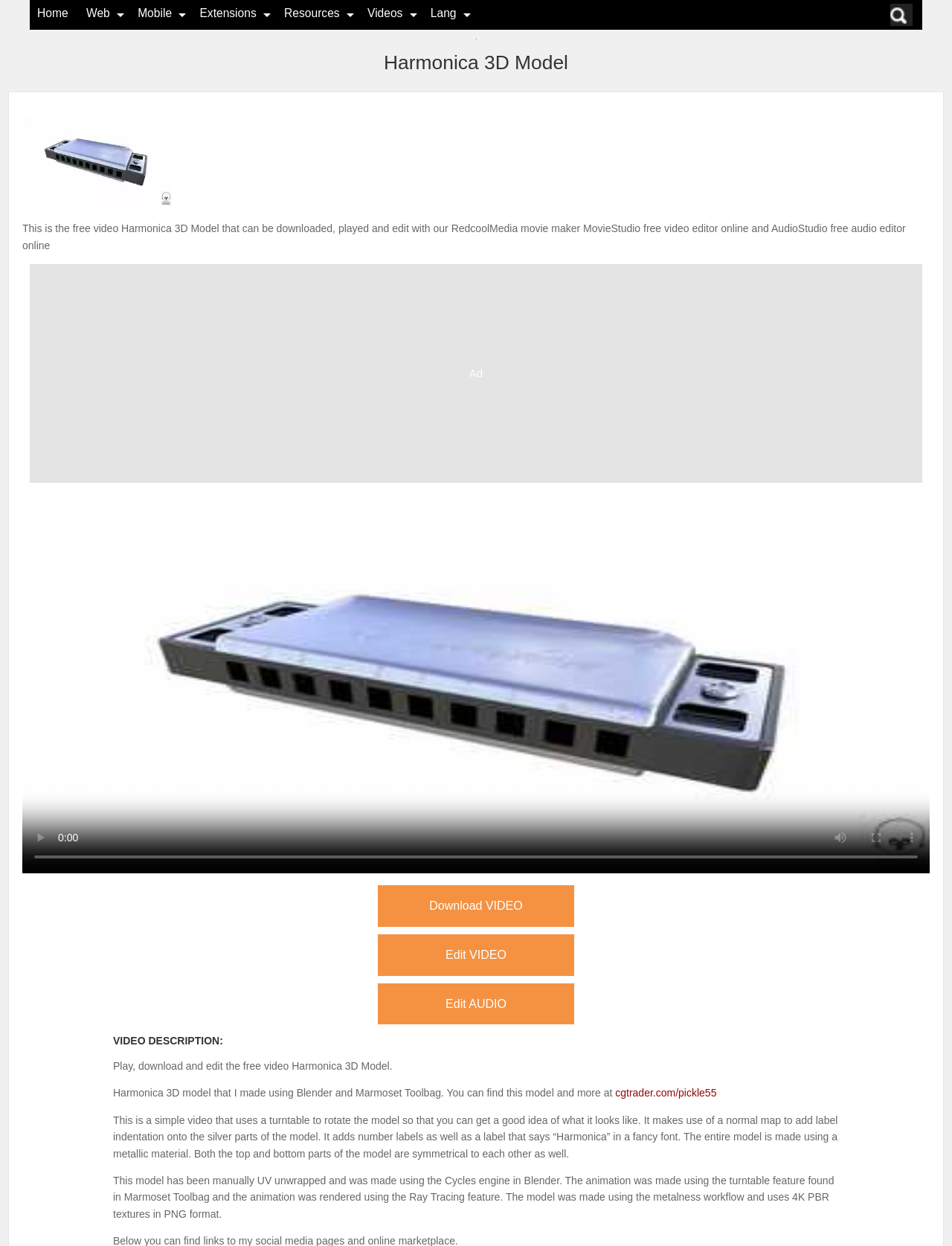Find the bounding box coordinates of the element I should click to carry out the following instruction: "Click on the 'About Hechi' link".

None